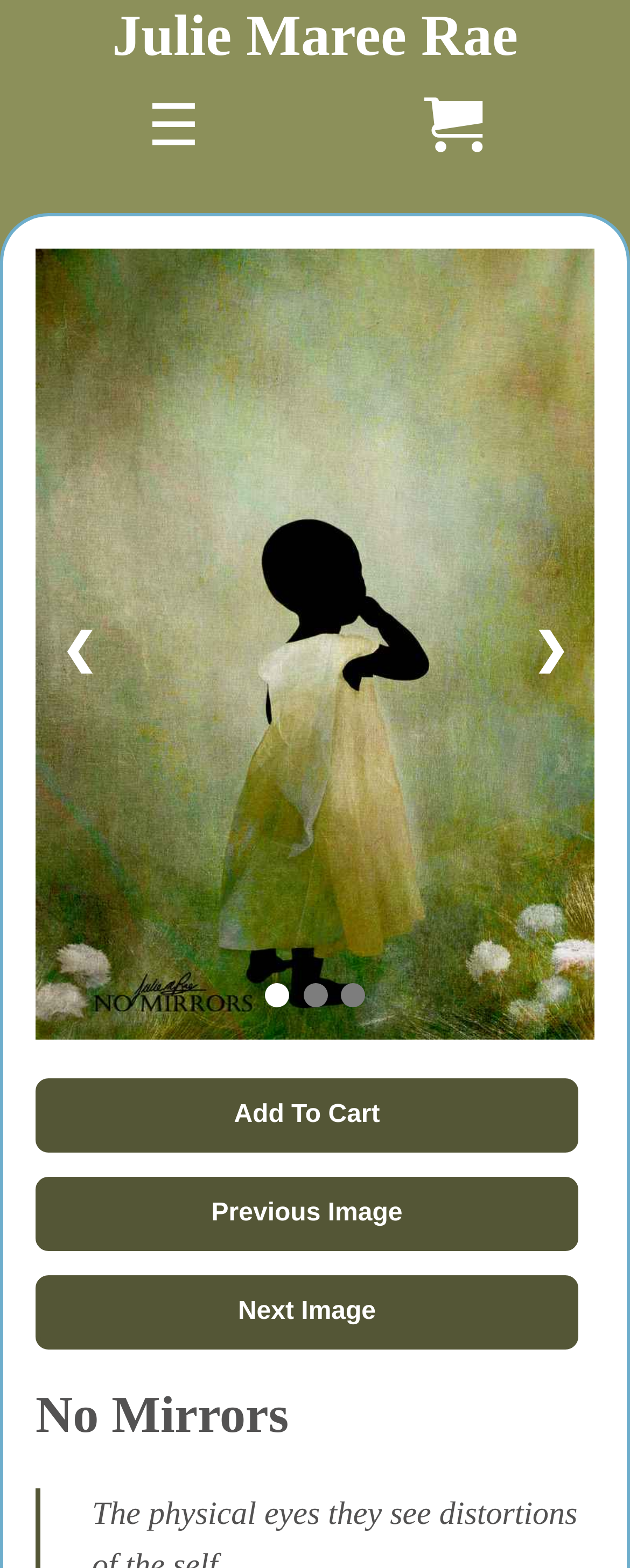Locate the bounding box coordinates of the area you need to click to fulfill this instruction: 'add to cart'. The coordinates must be in the form of four float numbers ranging from 0 to 1: [left, top, right, bottom].

[0.256, 0.69, 0.718, 0.732]